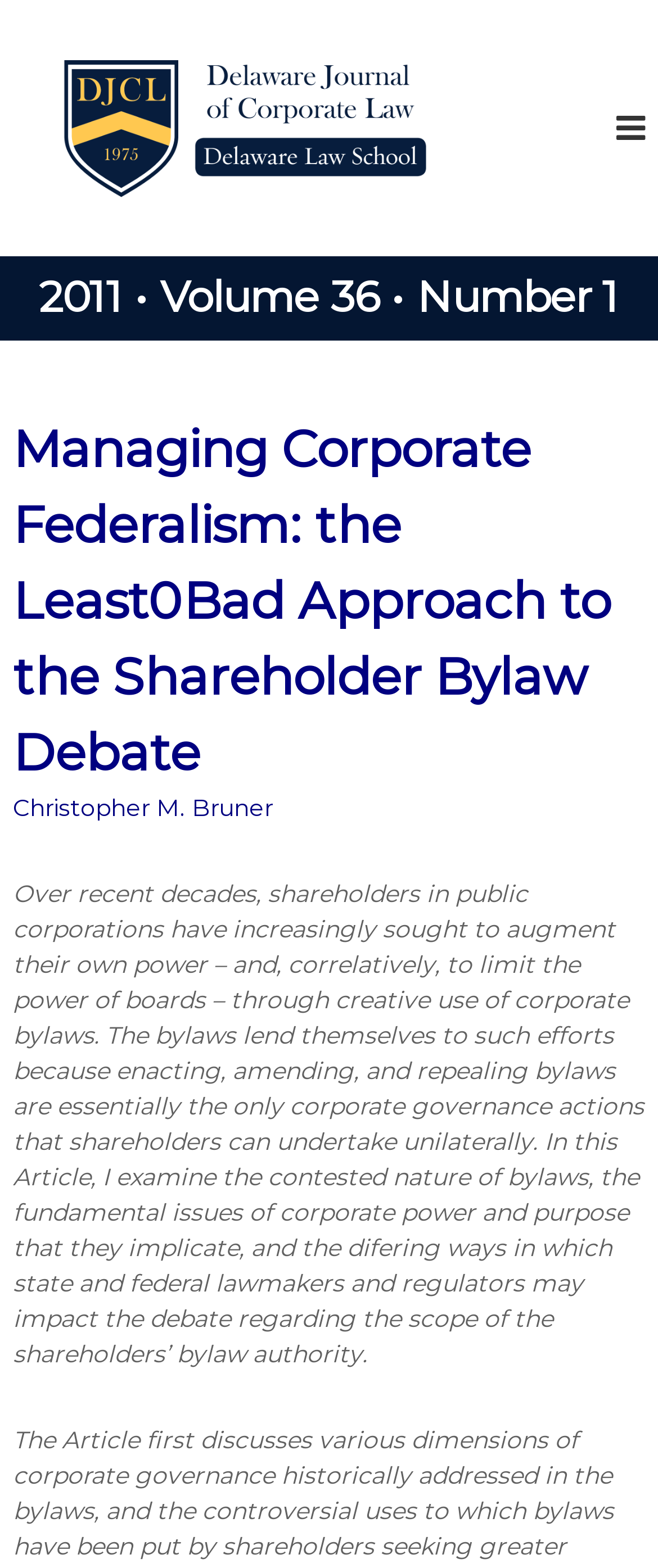Respond concisely with one word or phrase to the following query:
How many links are there on the webpage?

3